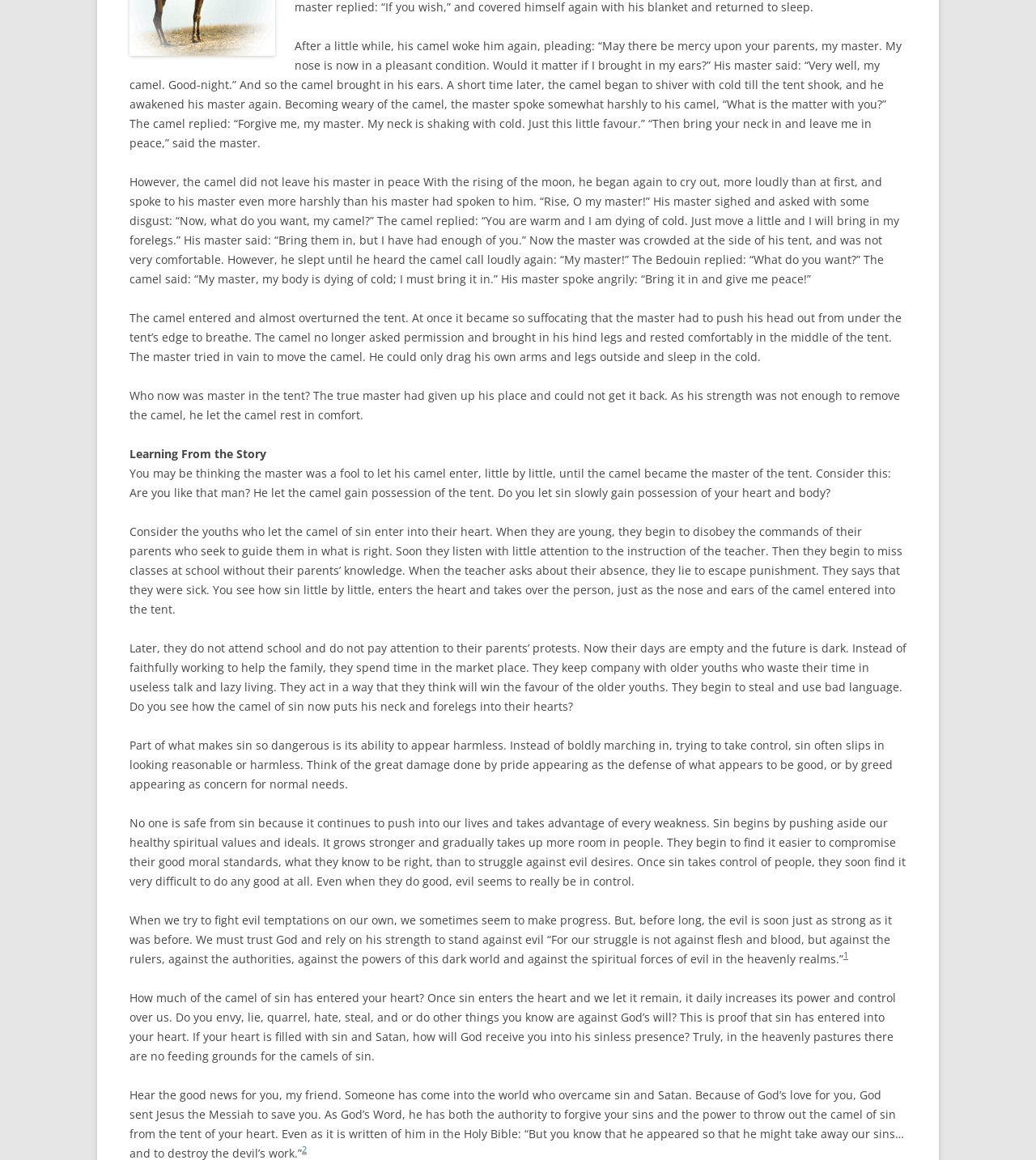Given the description of a UI element: "Wisdom of a Sheikh", identify the bounding box coordinates of the matching element in the webpage screenshot.

[0.188, 0.212, 0.344, 0.241]